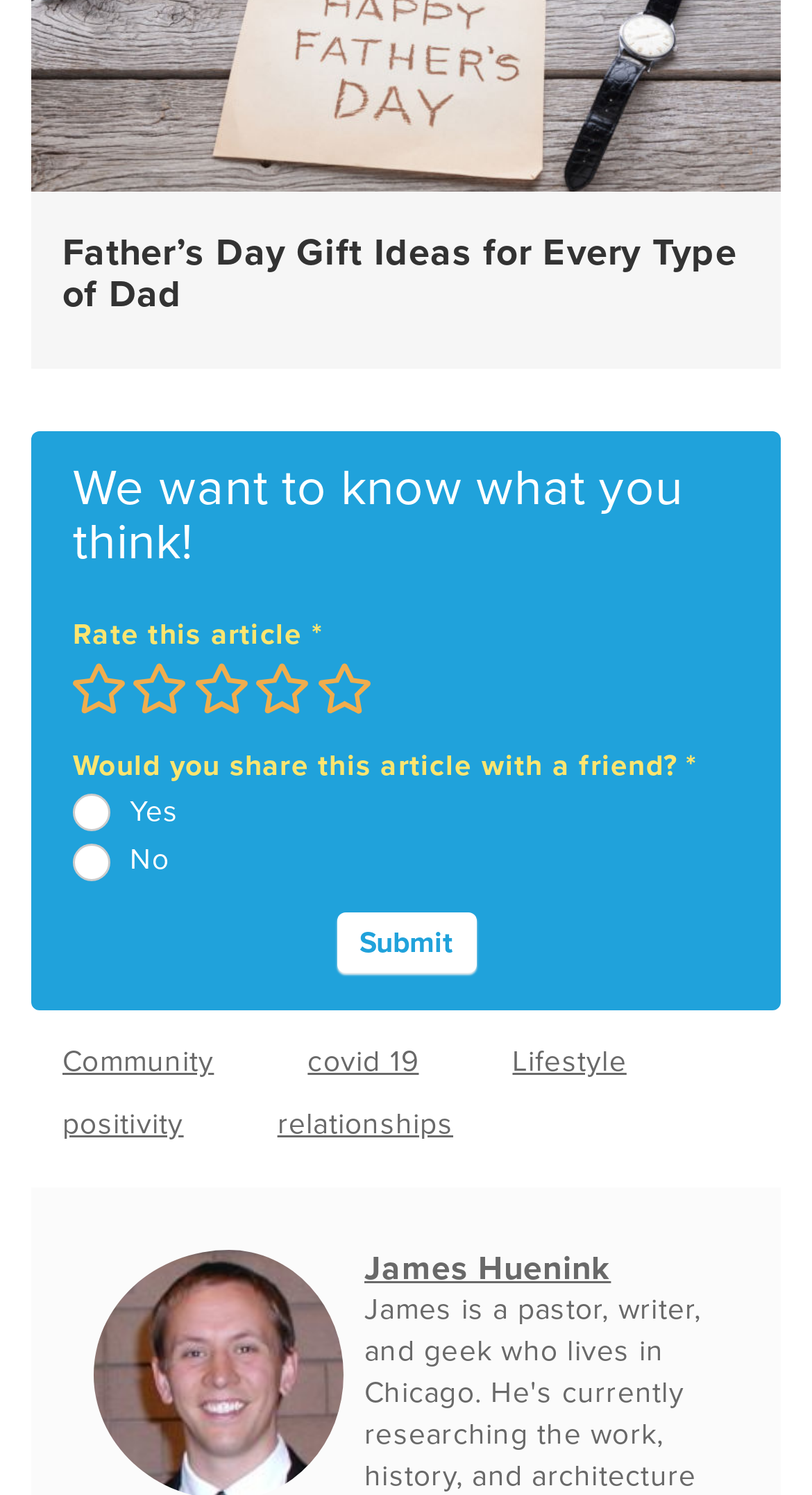Please provide the bounding box coordinate of the region that matches the element description: parent_node: 1 Star name="item_meta[127]" value="4". Coordinates should be in the format (top-left x, top-left y, bottom-right x, bottom-right y) and all values should be between 0 and 1.

[0.316, 0.444, 0.349, 0.462]